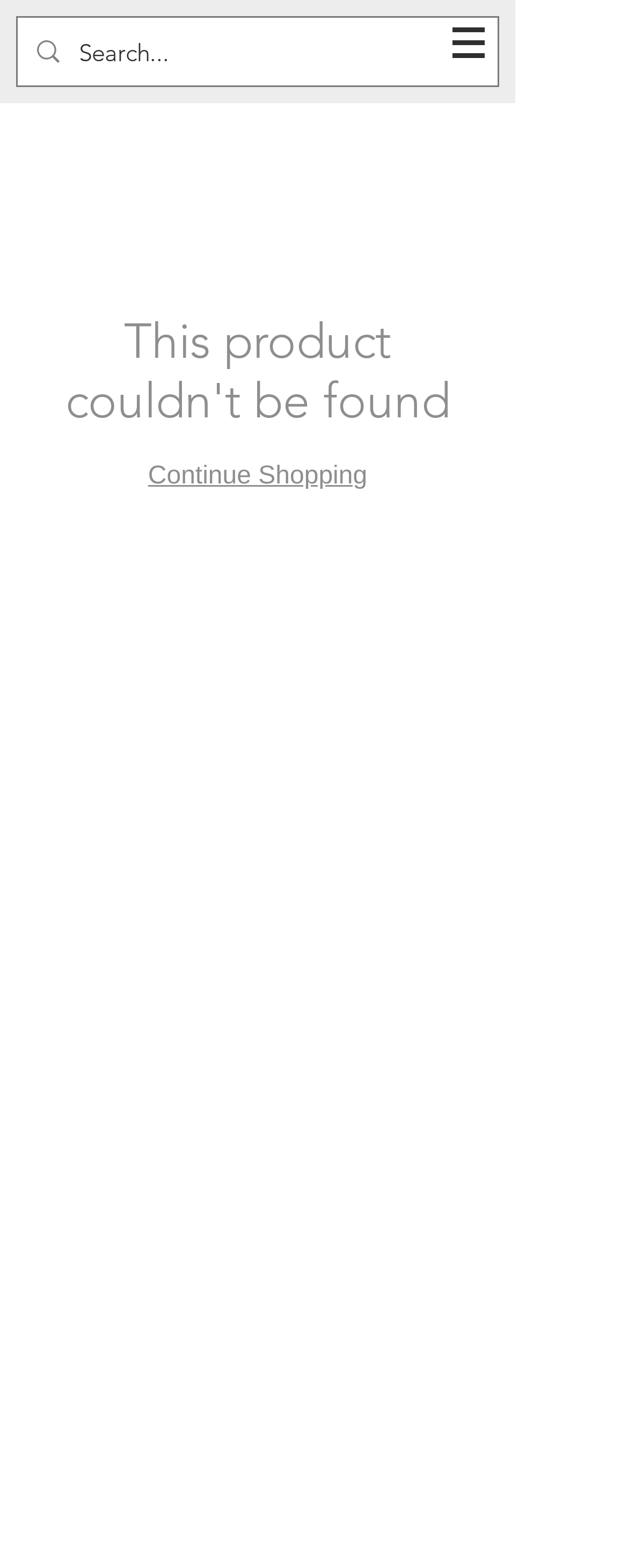What can users do on this webpage?
Examine the image and give a concise answer in one word or a short phrase.

Search and shop